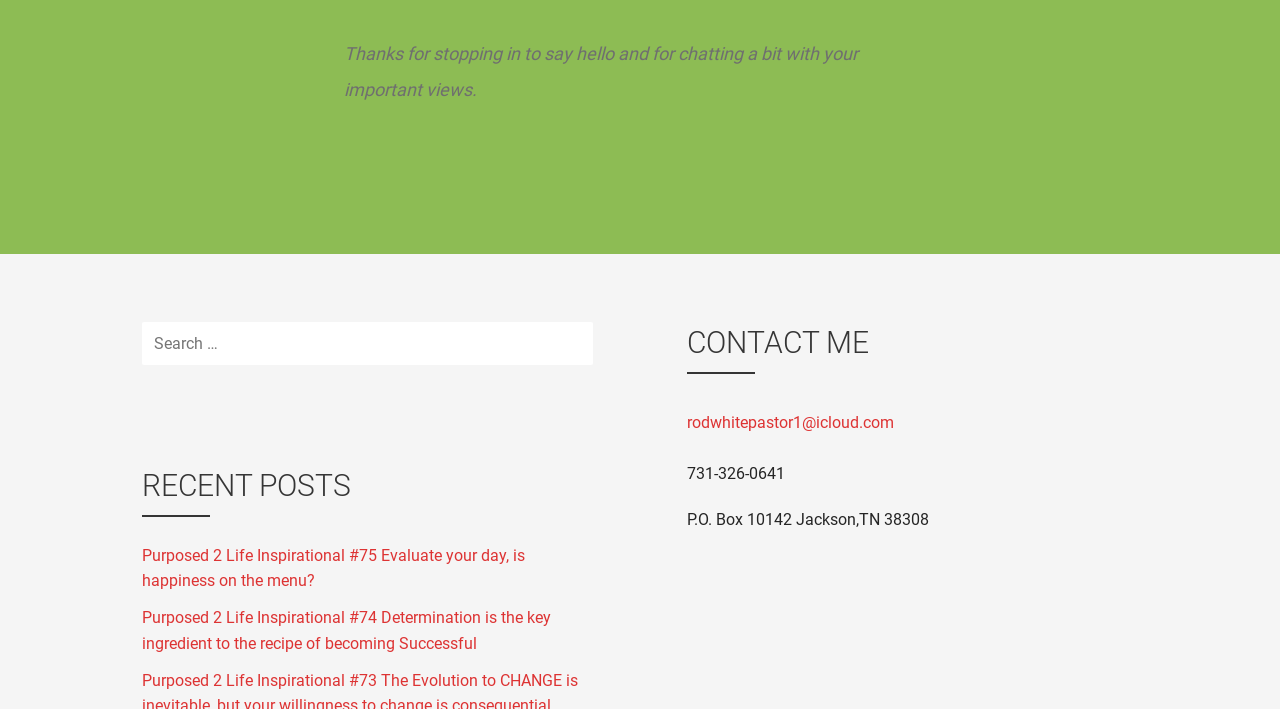What is the phone number to contact the author?
Can you offer a detailed and complete answer to this question?

Under the 'CONTACT ME' heading, the phone number '731-326-0641' is listed, which is likely the phone number to contact the author or website owner.